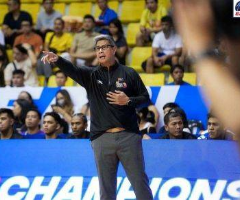What is the atmosphere in the arena?
We need a detailed and meticulous answer to the question.

The caption describes the arena as 'vibrant' and 'filled with enthusiastic fans', which creates an 'electrifying atmosphere'. This implies that the crowd is energetic and excited, adding to the intensity of the game.